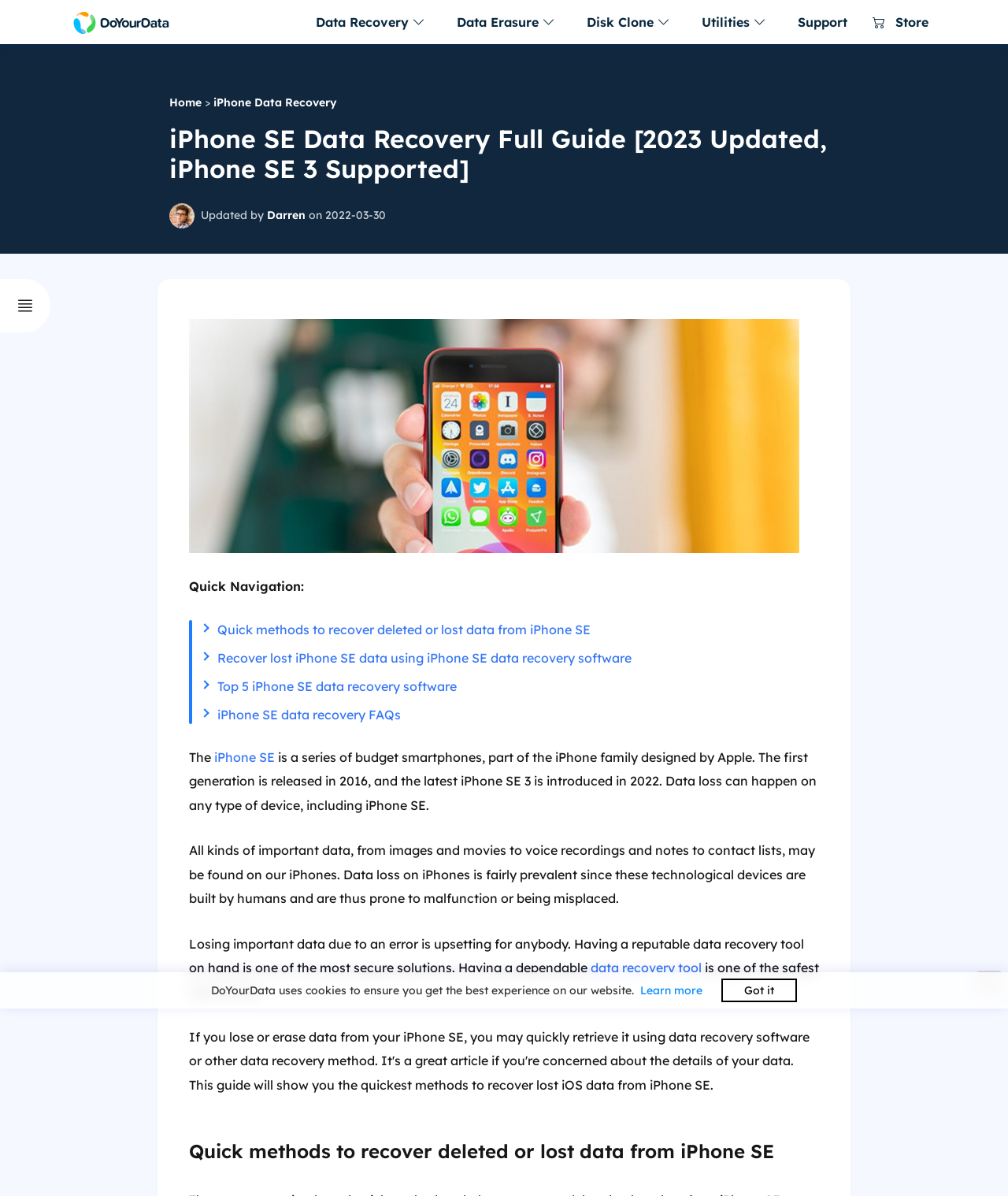Determine the bounding box coordinates for the area you should click to complete the following instruction: "Learn more about 'DoYourData Super Eraser'".

[0.226, 0.059, 0.437, 0.084]